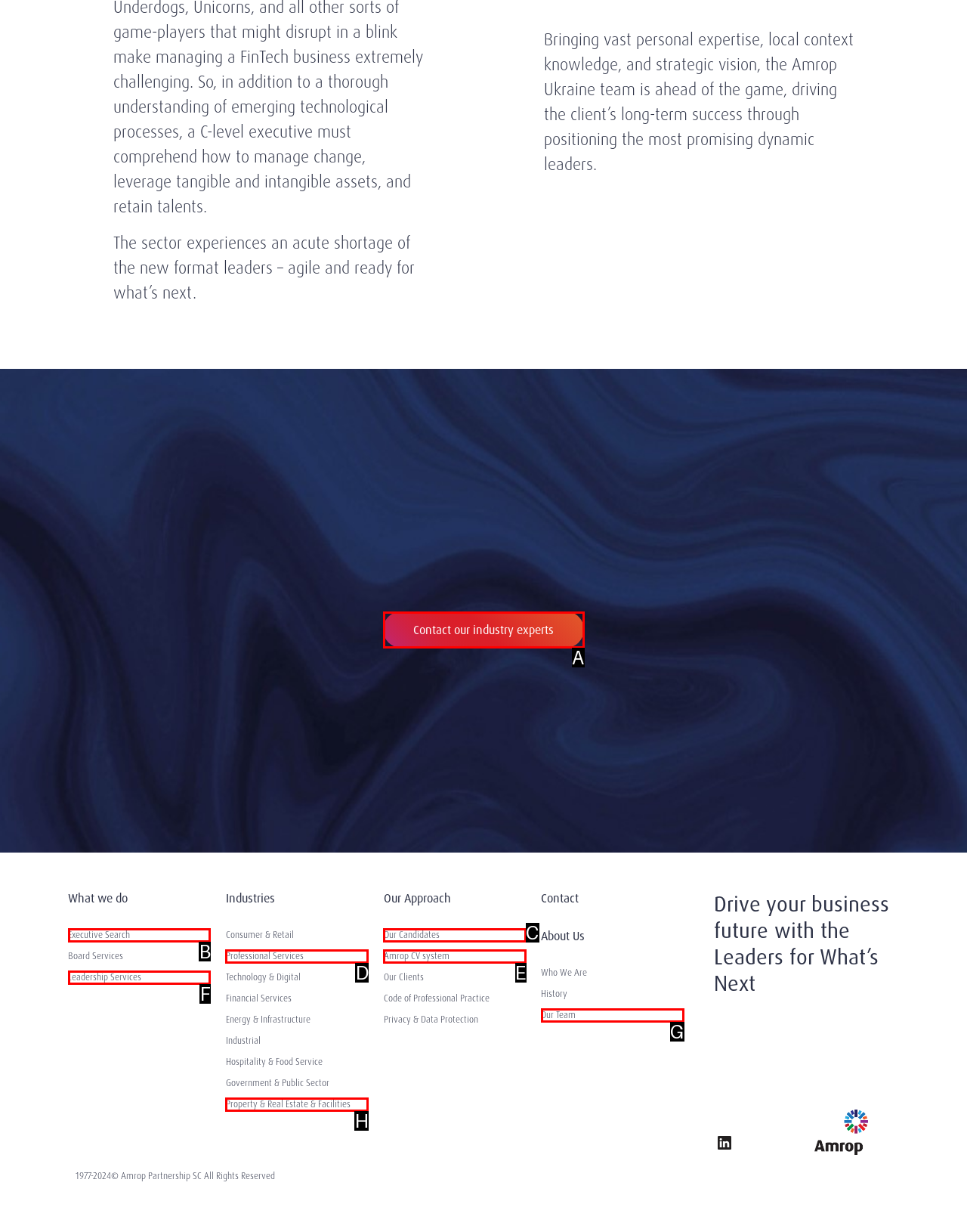Using the description: Faculty, find the corresponding HTML element. Provide the letter of the matching option directly.

None